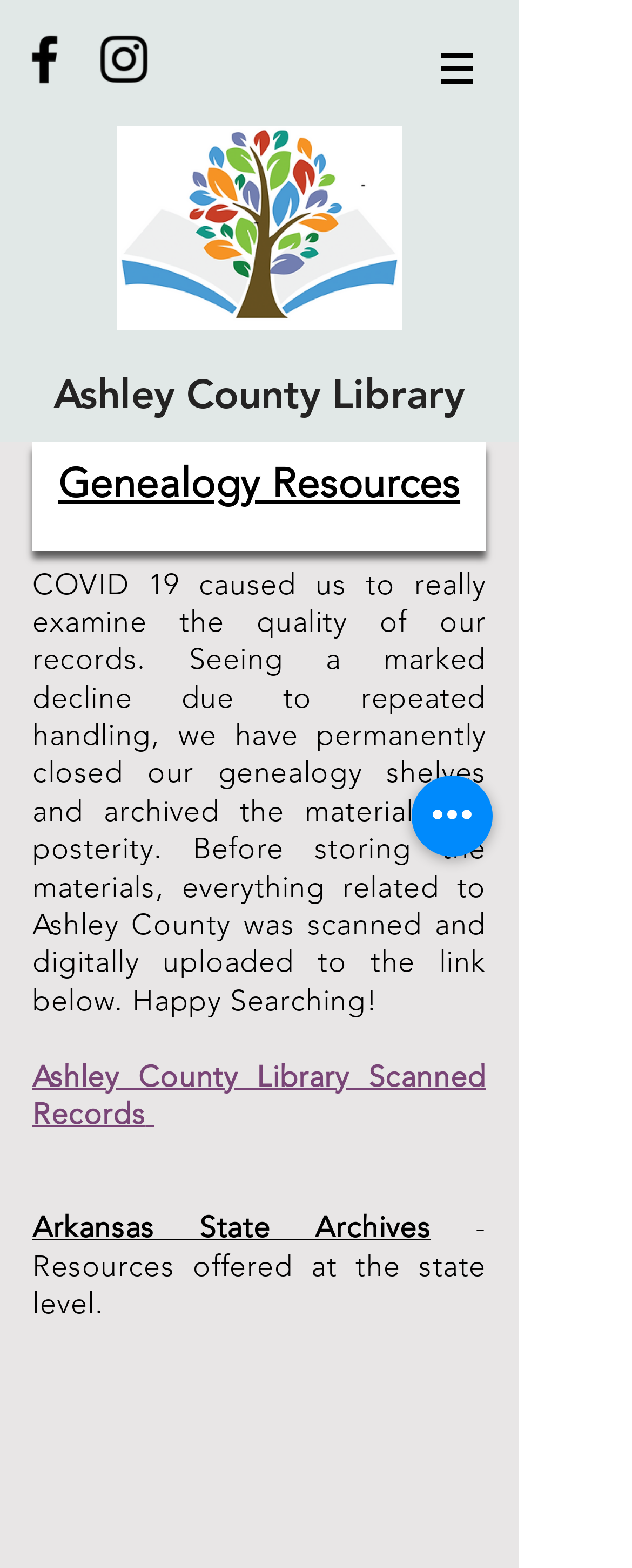Write a detailed summary of the webpage, including text, images, and layout.

The webpage is about genealogy resources, specifically related to Ashley County Library. At the top left, there is a social bar with two links, Facebook and Instagram, each accompanied by an image. 

To the right of the social bar, there is a site navigation menu with a button that has a popup menu. The button is accompanied by an image.

Below the social bar and navigation menu, there is a heading that reads "Ashley County Library". Underneath this heading, there is another heading that reads "Genealogy Resources" with a link to the same title.

The main content of the page is a paragraph of text that explains how the library has digitized its genealogy records due to the COVID-19 pandemic. The text also mentions that the materials are now archived and provides a link to access the scanned records.

Below the paragraph, there are two links: one to the Ashley County Library Scanned Records and another to the Arkansas State Archives, which is described as a resource offered at the state level.

At the bottom right of the page, there is a button labeled "Quick actions".